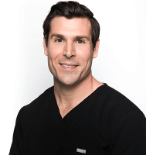Please use the details from the image to answer the following question comprehensively:
How many years of residency training did Dr. Sieber complete?

Dr. Sieber's credentials include extensive training, including a five-year residency in general surgery, which demonstrates his commitment to his profession and expertise in the field.